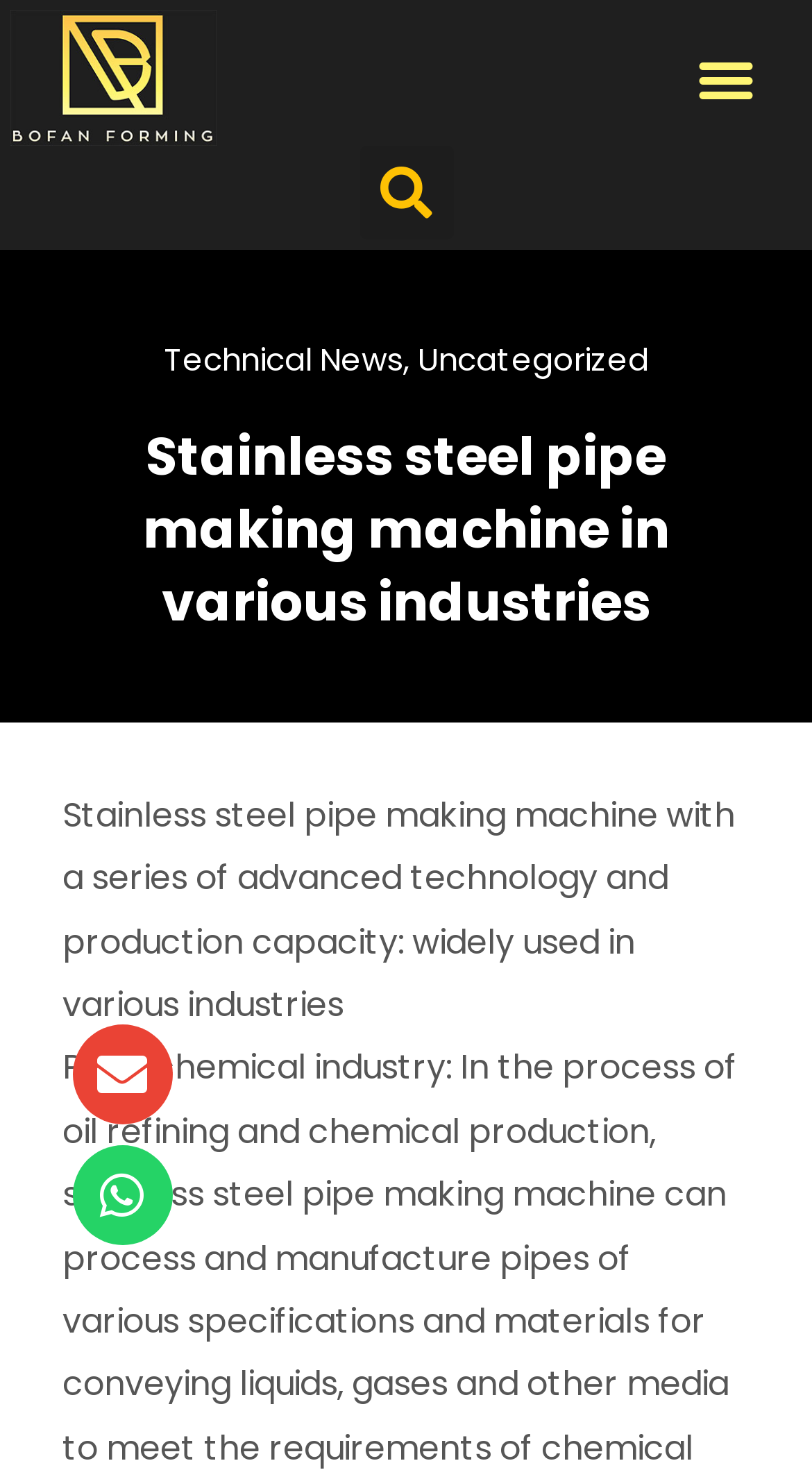Respond to the question below with a single word or phrase:
How many categories are listed?

2